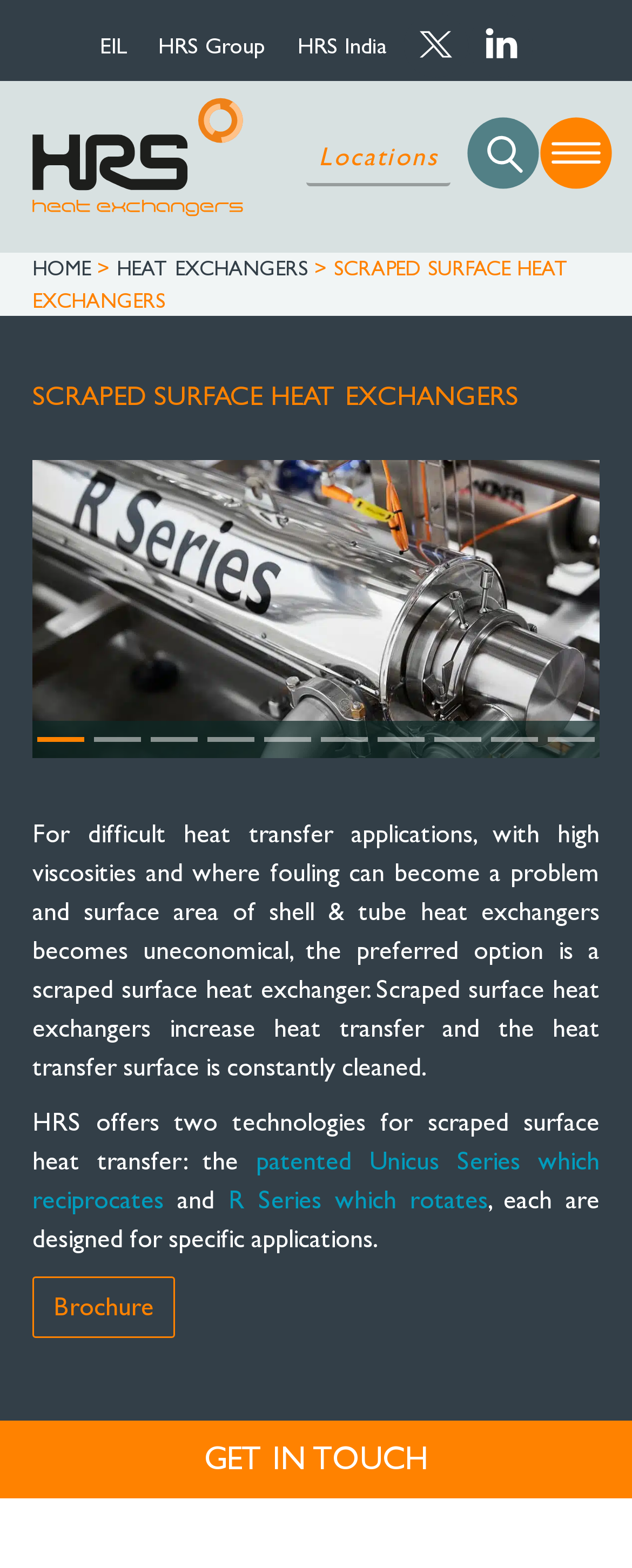Give a one-word or short-phrase answer to the following question: 
What type of heat exchangers are described on this page?

Scraped surface heat exchangers